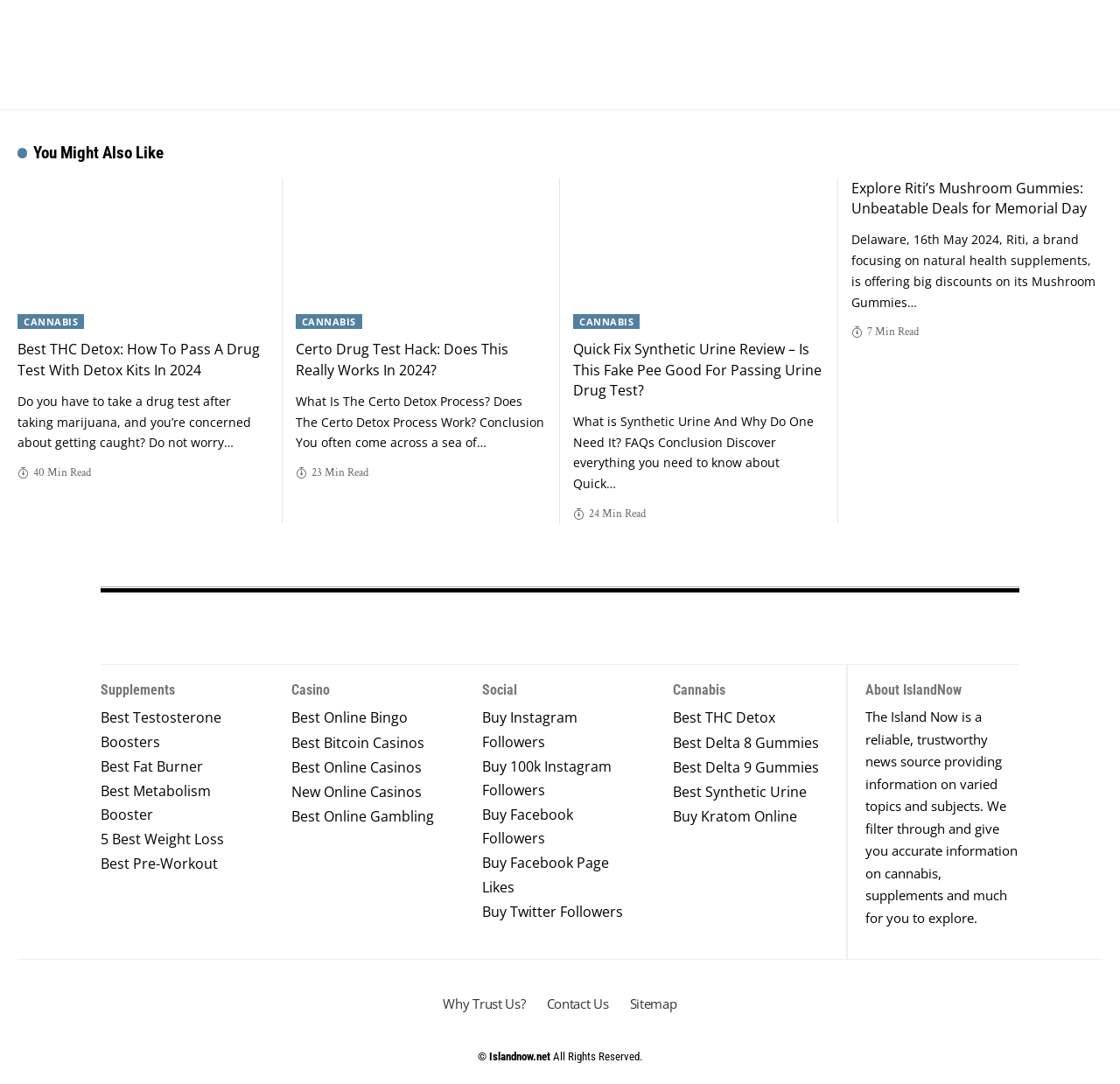Predict the bounding box coordinates of the area that should be clicked to accomplish the following instruction: "Read the article 'You Might Also Like'". The bounding box coordinates should consist of four float numbers between 0 and 1, i.e., [left, top, right, bottom].

[0.016, 0.133, 0.146, 0.148]